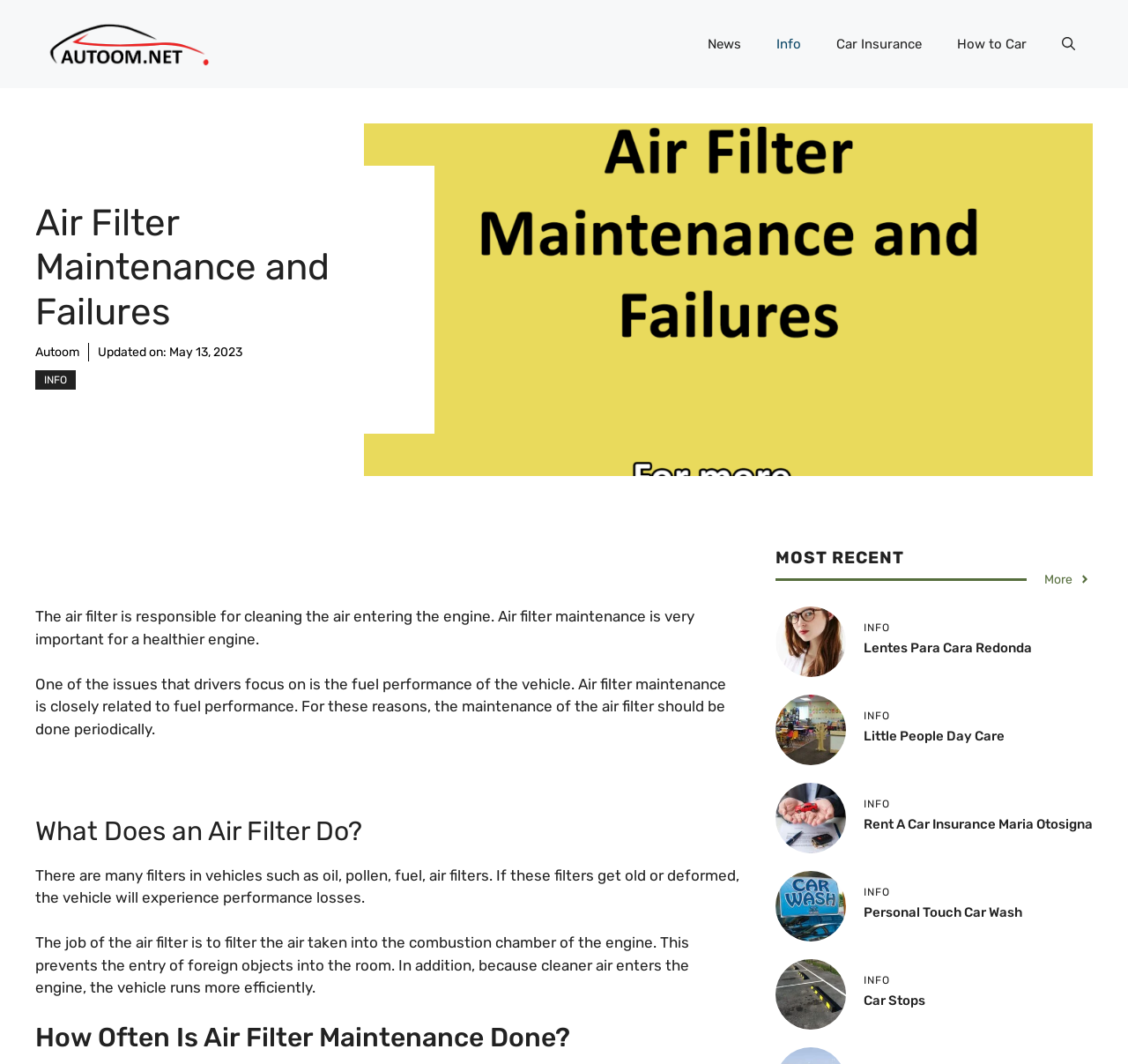What is the purpose of an air filter?
Analyze the image and provide a thorough answer to the question.

Based on the webpage content, specifically the section 'What Does an Air Filter Do?', it is clear that the air filter's job is to filter the air taken into the combustion chamber of the engine, preventing the entry of foreign objects into the room and allowing the vehicle to run more efficiently.